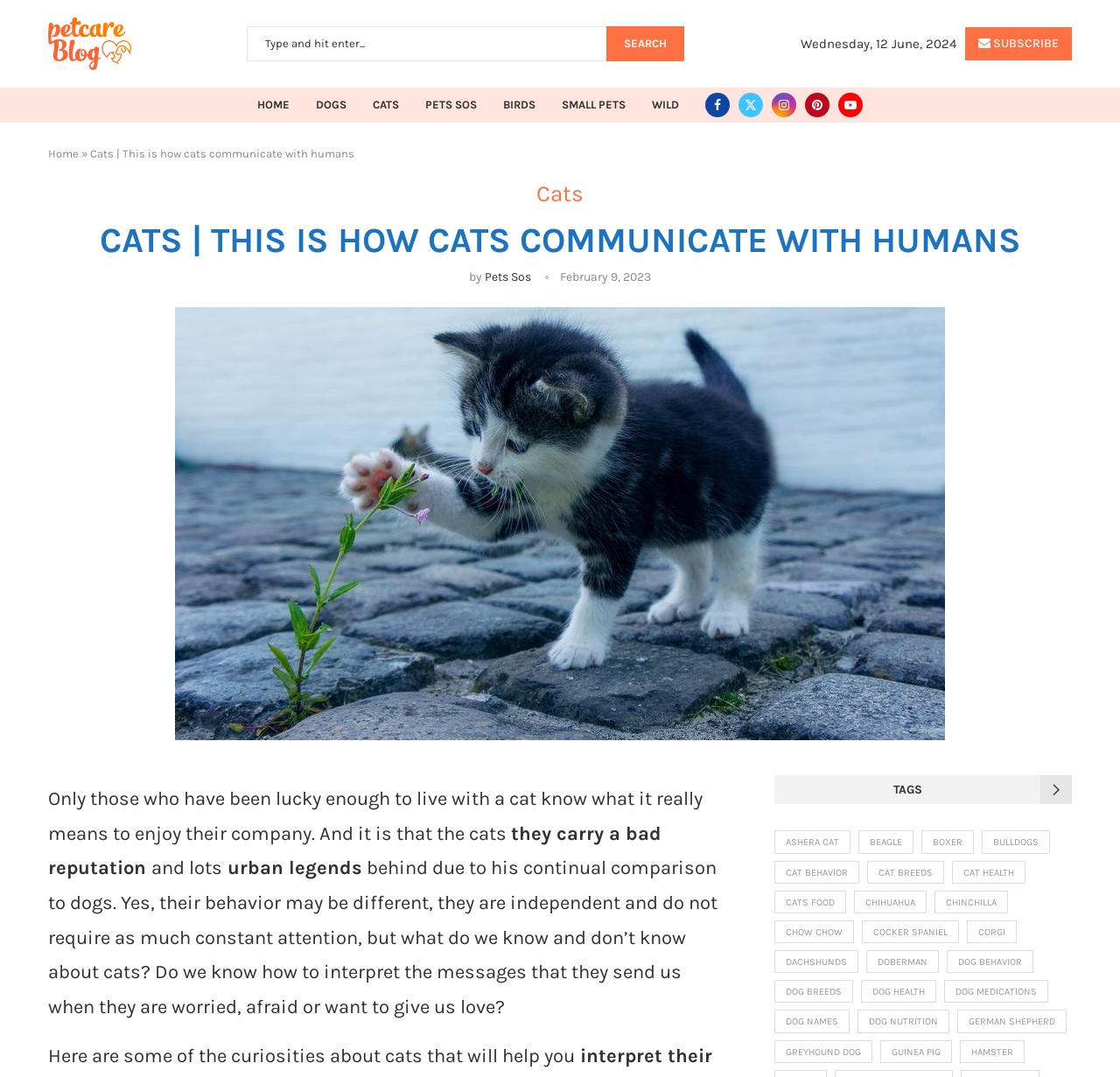Please identify the bounding box coordinates of the element I should click to complete this instruction: 'Visit the Facebook page'. The coordinates should be given as four float numbers between 0 and 1, like this: [left, top, right, bottom].

[0.63, 0.086, 0.652, 0.109]